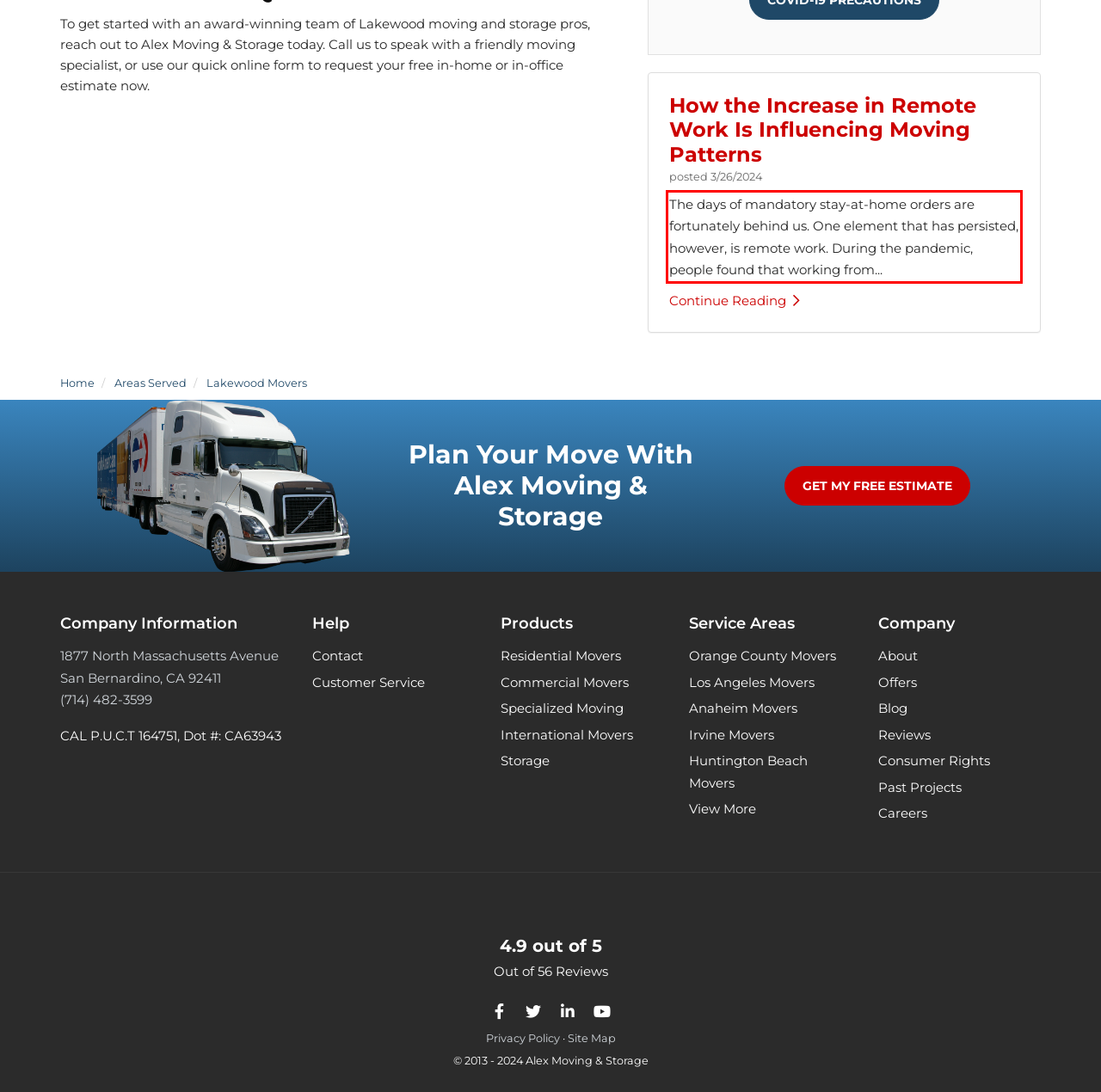Analyze the webpage screenshot and use OCR to recognize the text content in the red bounding box.

The days of mandatory stay-at-home orders are fortunately behind us. One element that has persisted, however, is remote work. During the pandemic, people found that working from...